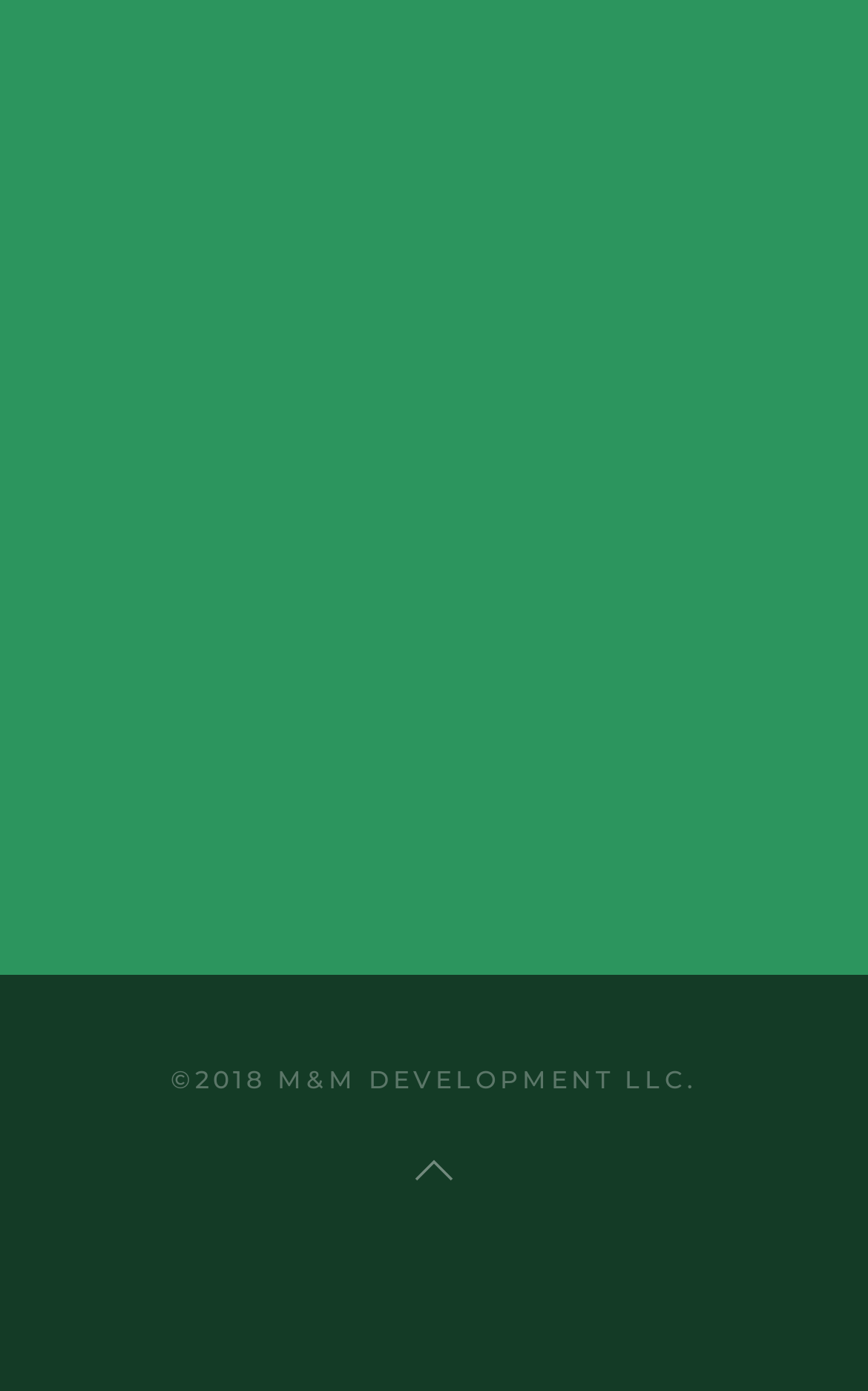Please identify the bounding box coordinates of where to click in order to follow the instruction: "go to dose pharmacy".

None